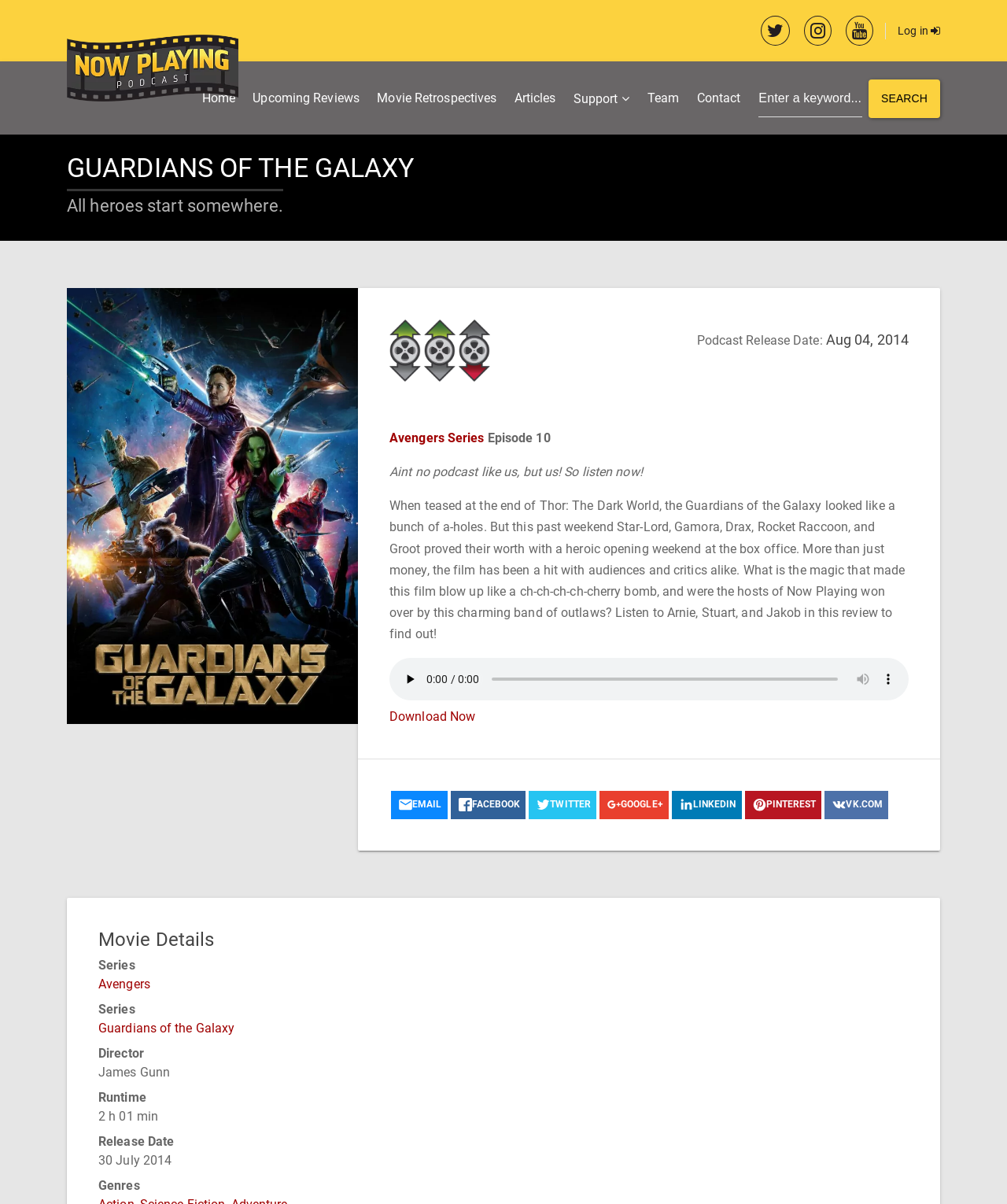Refer to the image and provide a thorough answer to this question:
What is the runtime of the movie?

The runtime of the movie is mentioned in the 'Movie Details' section, where it is listed as '2 h 01 min'.